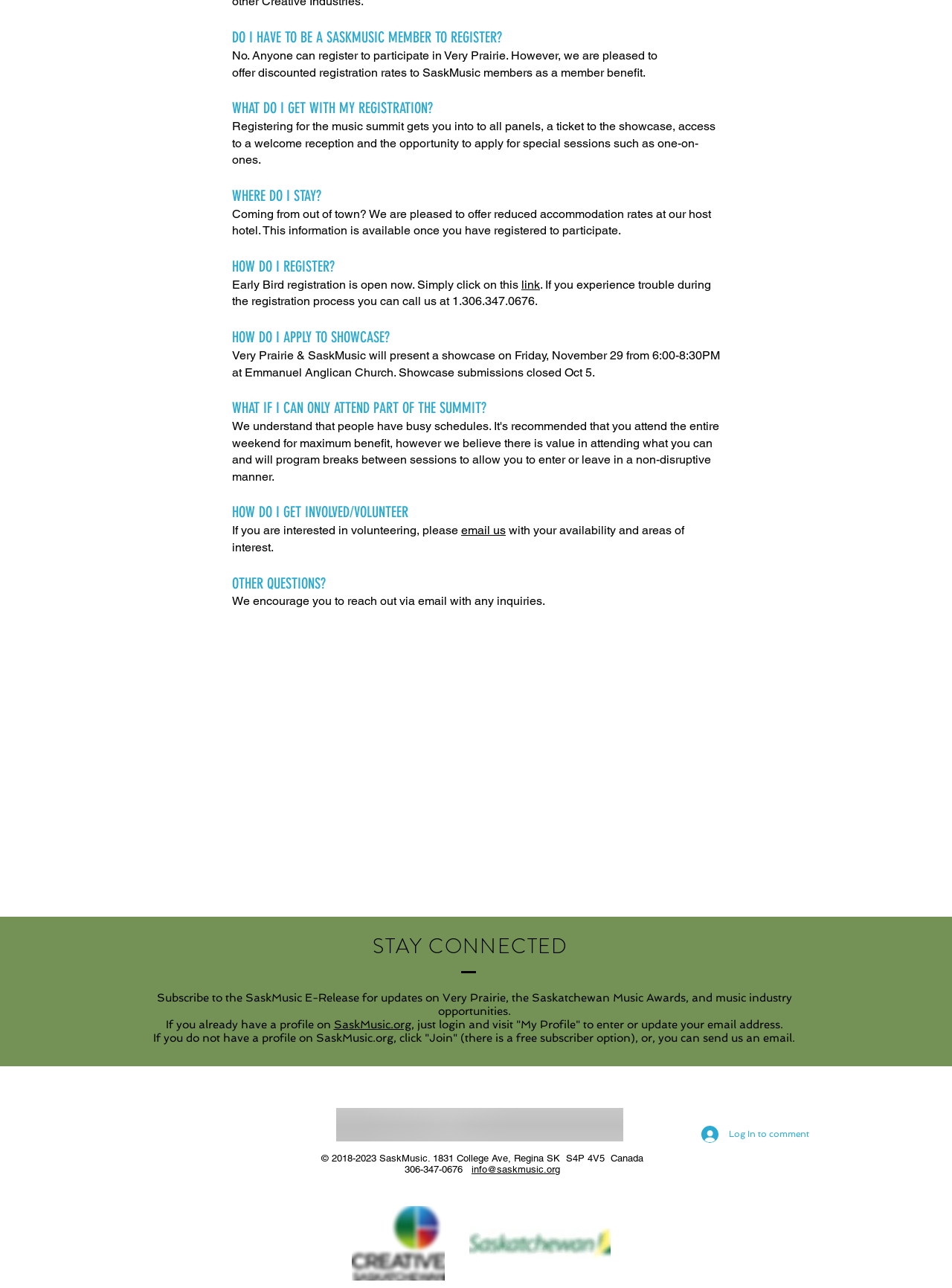Predict the bounding box of the UI element based on the description: "email us". The coordinates should be four float numbers between 0 and 1, formatted as [left, top, right, bottom].

[0.484, 0.406, 0.531, 0.417]